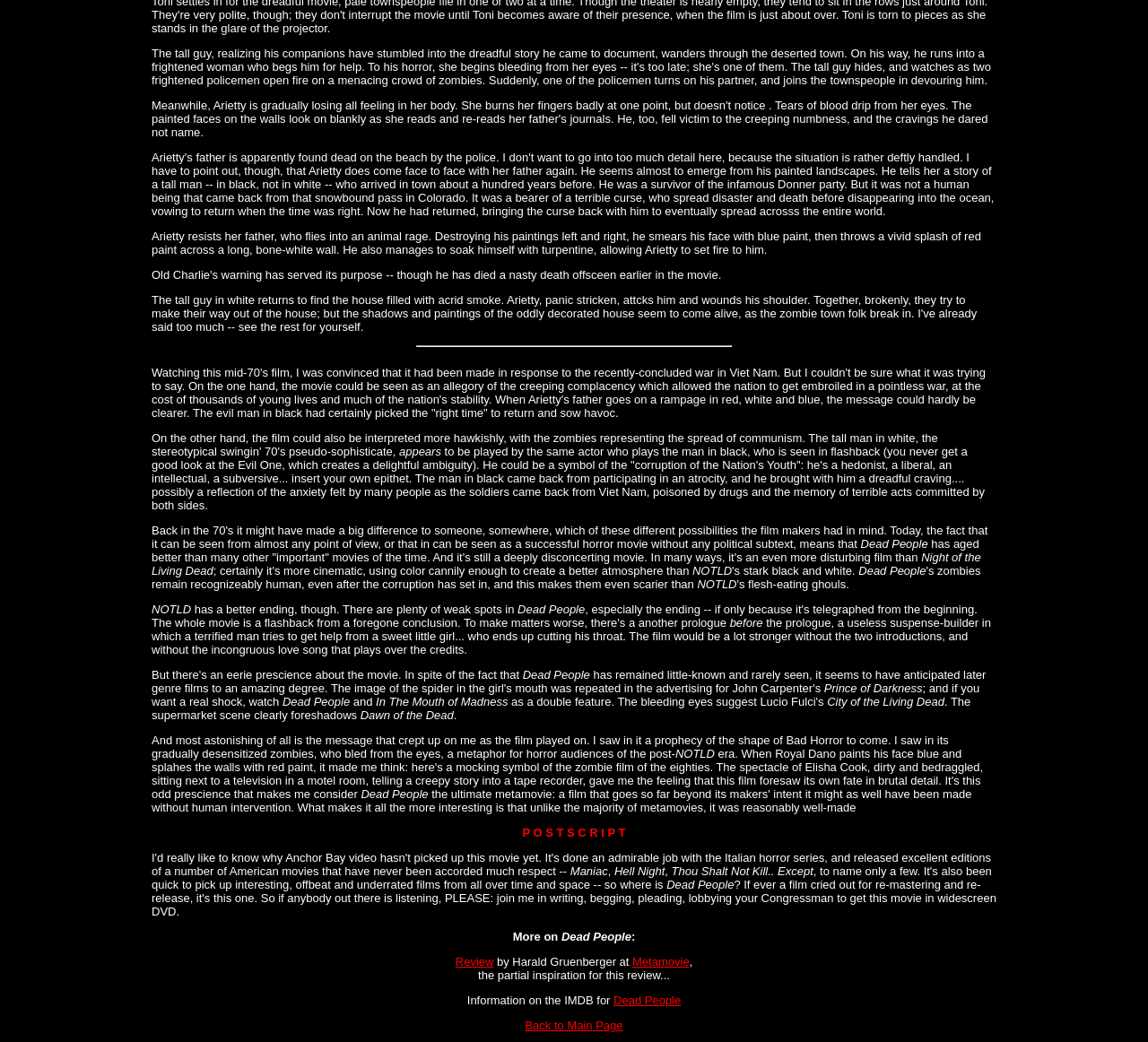Using the format (top-left x, top-left y, bottom-right x, bottom-right y), and given the element description, identify the bounding box coordinates within the screenshot: Back to Main Page

[0.457, 0.978, 0.543, 0.991]